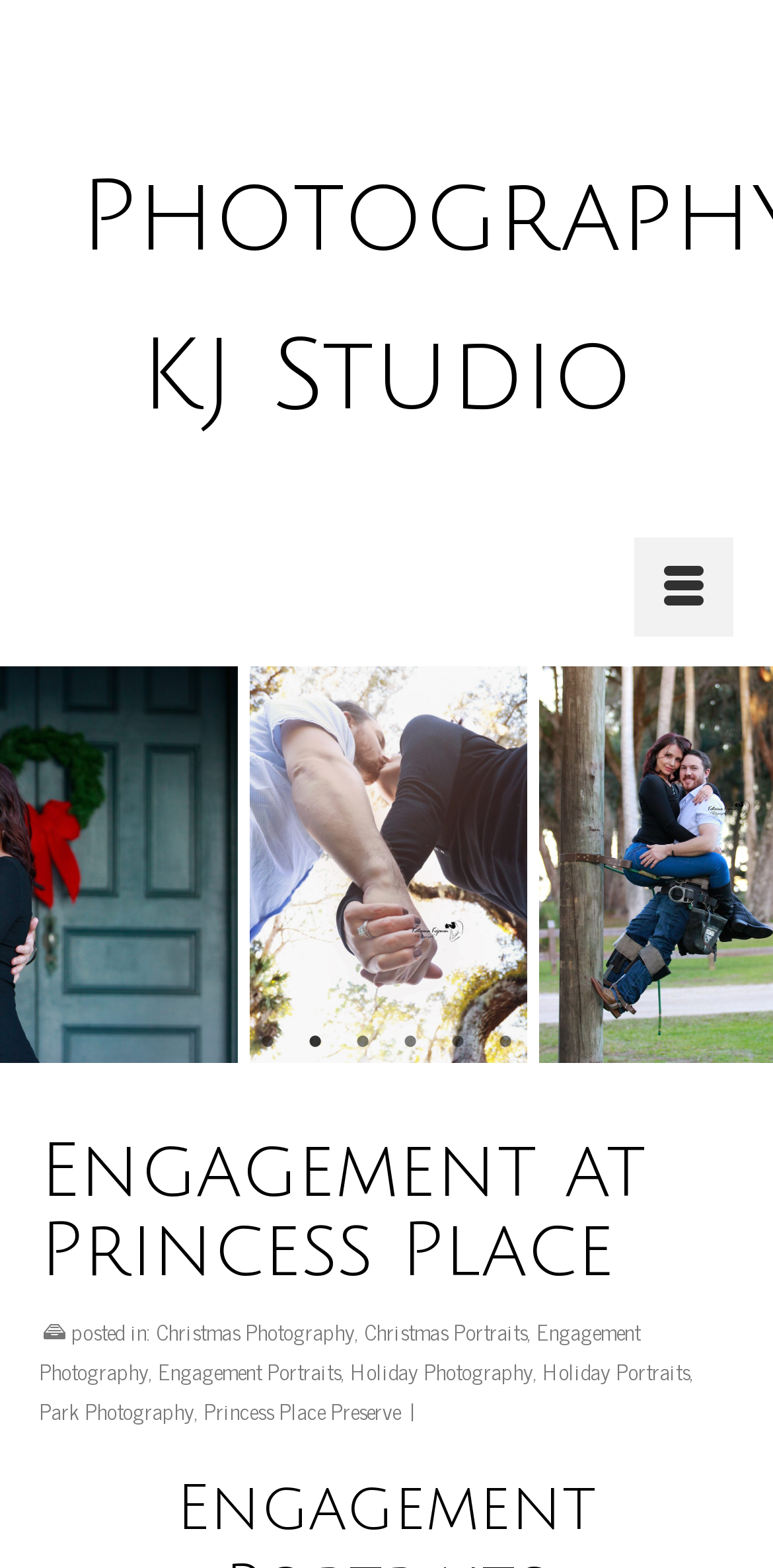Based on the provided description, "Engagement Portraits", find the bounding box of the corresponding UI element in the screenshot.

[0.205, 0.863, 0.441, 0.885]